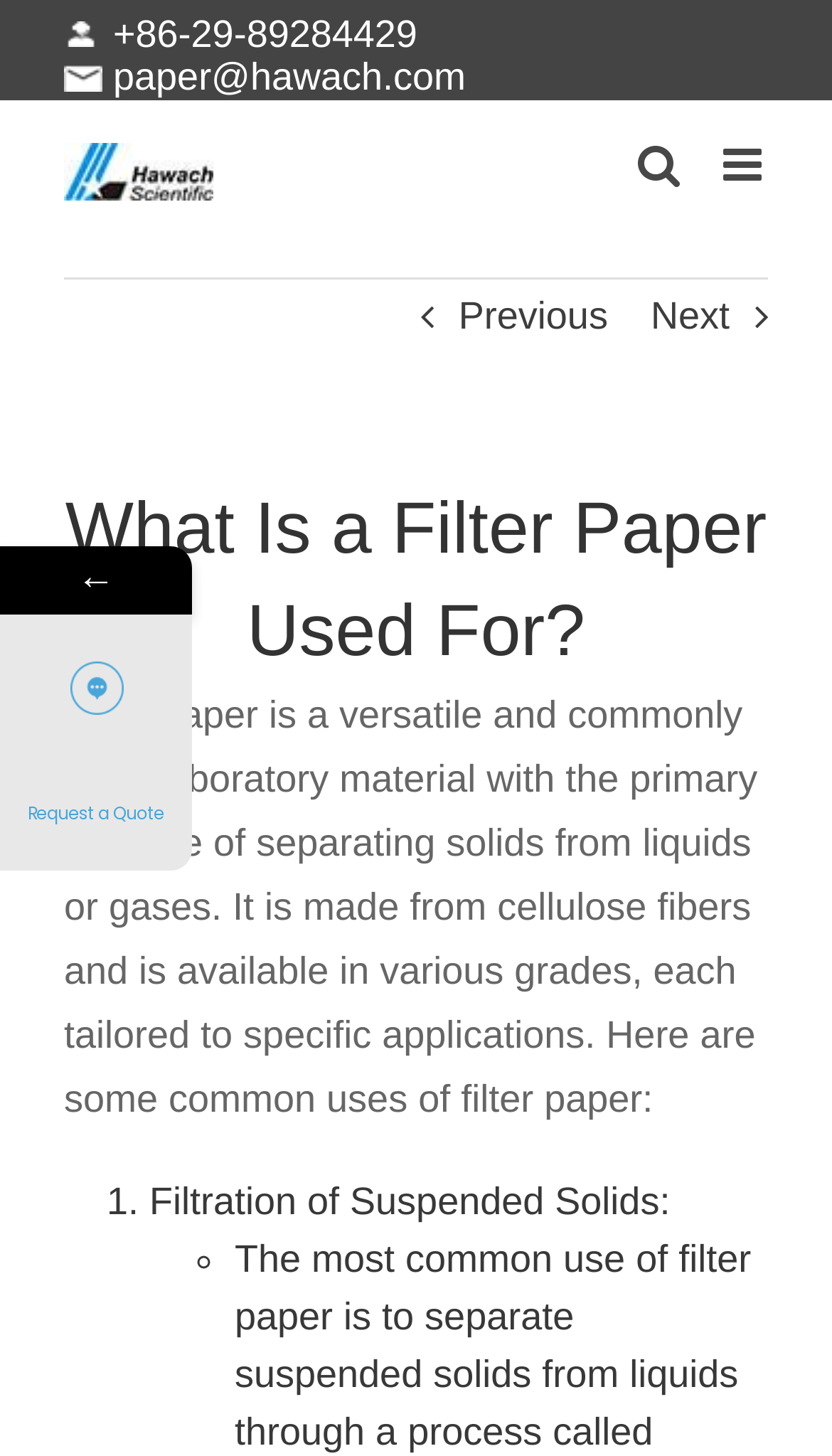Using the webpage screenshot, find the UI element described by aria-label="Toggle mobile menu". Provide the bounding box coordinates in the format (top-left x, top-left y, bottom-right x, bottom-right y), ensuring all values are floating point numbers between 0 and 1.

[0.869, 0.098, 0.923, 0.129]